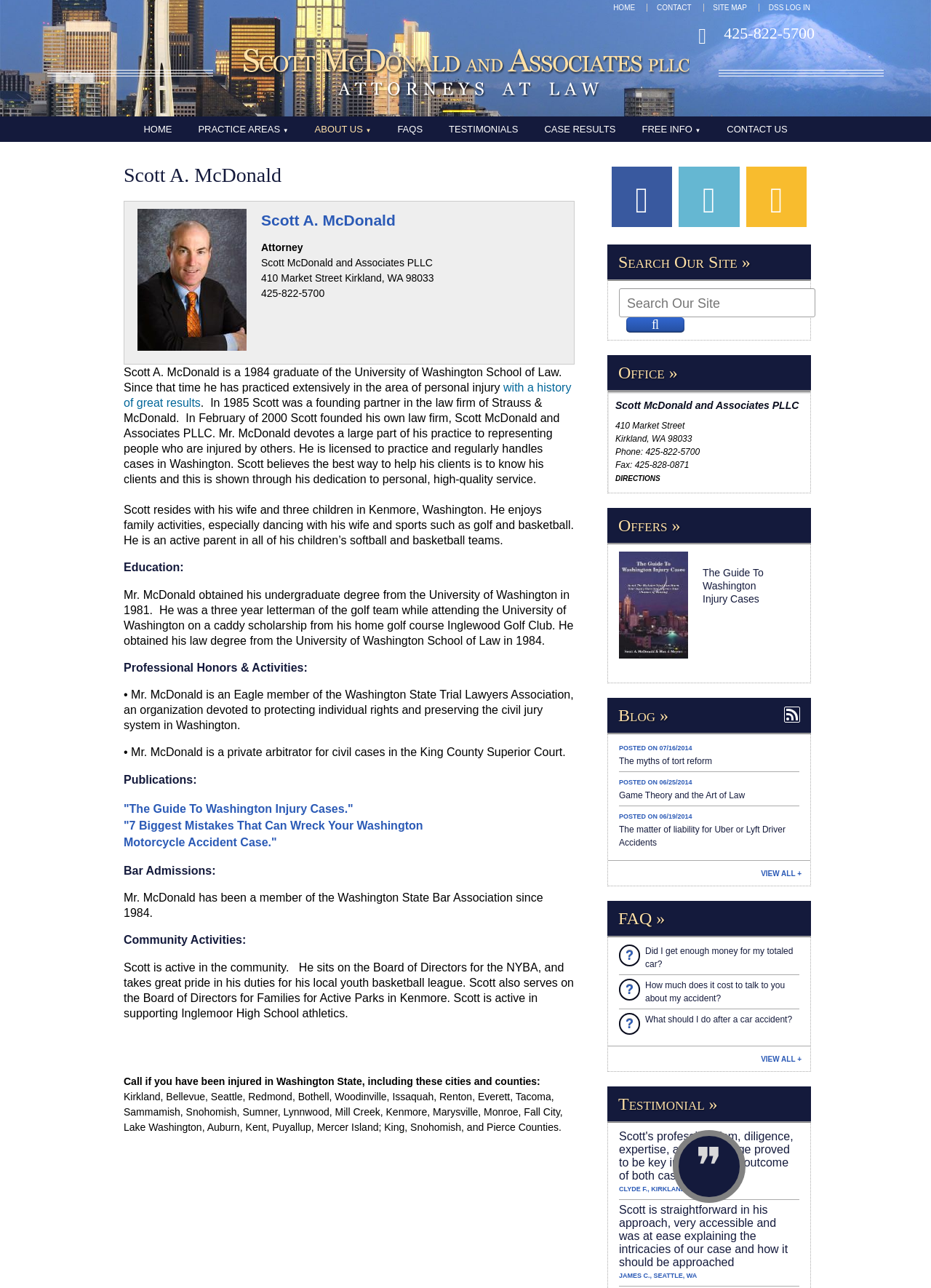What is Scott A. McDonald's profession?
Identify the answer in the screenshot and reply with a single word or phrase.

Attorney